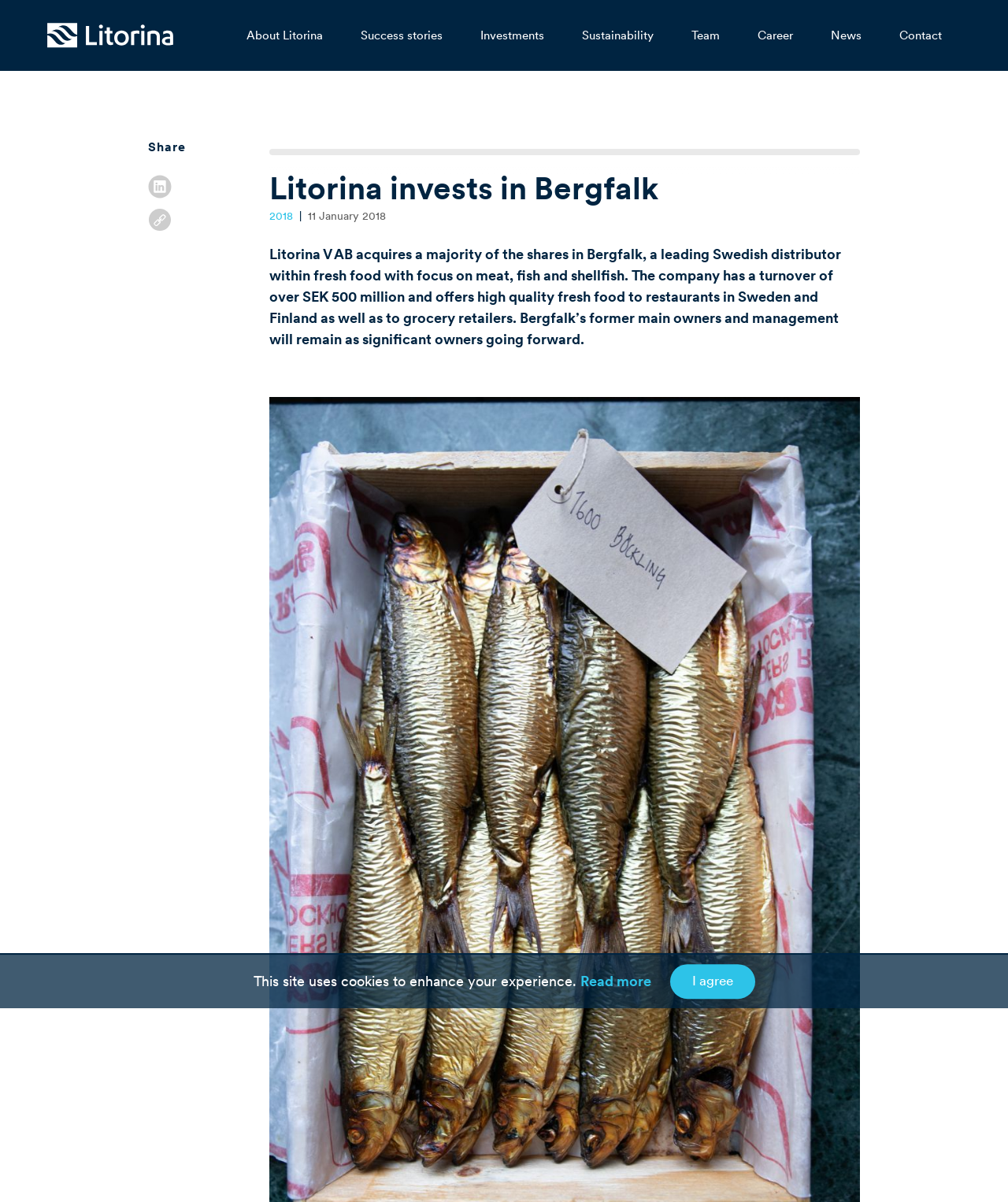With reference to the screenshot, provide a detailed response to the question below:
How many social media links are there?

There are two social media links, LinkedIn and Link, located at the top-right corner of the webpage, below the navigation menu.